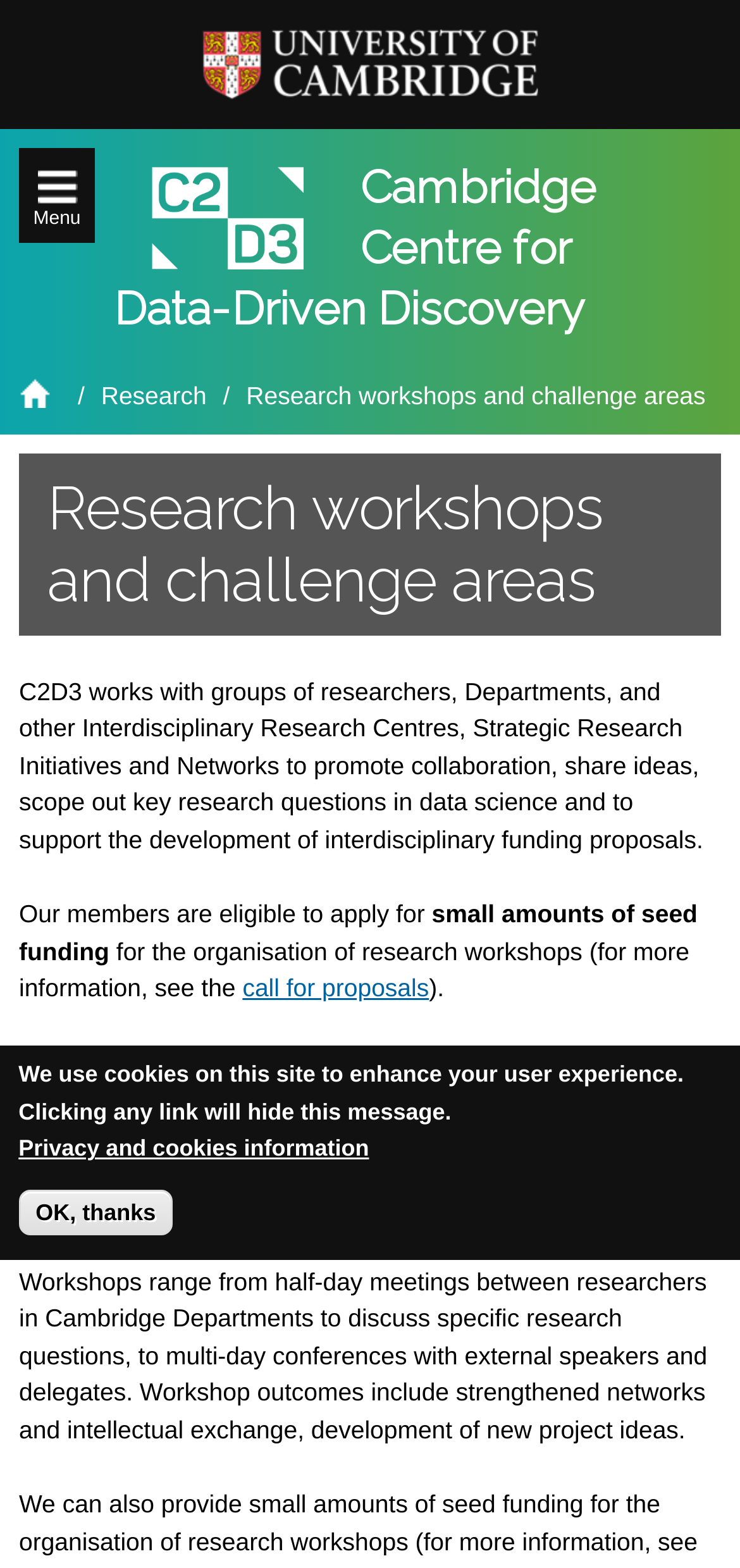Provide a thorough description of the webpage you see.

The webpage is about the Cambridge Centre for Data-Driven Discovery, specifically highlighting its research workshops and challenge areas. At the top left corner, there is a link to skip to the main content. Next to it, there is a link to the University of Cambridge, accompanied by an image of the university's logo. 

On the top right corner, there is a link to the Cambridge Centre for Data-Driven Discovery, which is also a heading, accompanied by a small image. Below it, there is a menu with links to "Home" and "Research", separated by a slash. 

The main content starts with a heading "Research workshops and challenge areas", followed by a paragraph describing how C2D3 works with researchers, departments, and other interdisciplinary research centers to promote collaboration and support the development of funding proposals. 

Below this paragraph, there is a section about seed funding for research workshops, with a link to a call for proposals. The next section is headed "Research Workshops", which describes the importance of workshops in the program, ranging from half-day meetings to multi-day conferences, and their outcomes.

At the bottom of the page, there is a notification about the use of cookies, with two buttons: "Privacy and cookies information" and "OK, thanks".